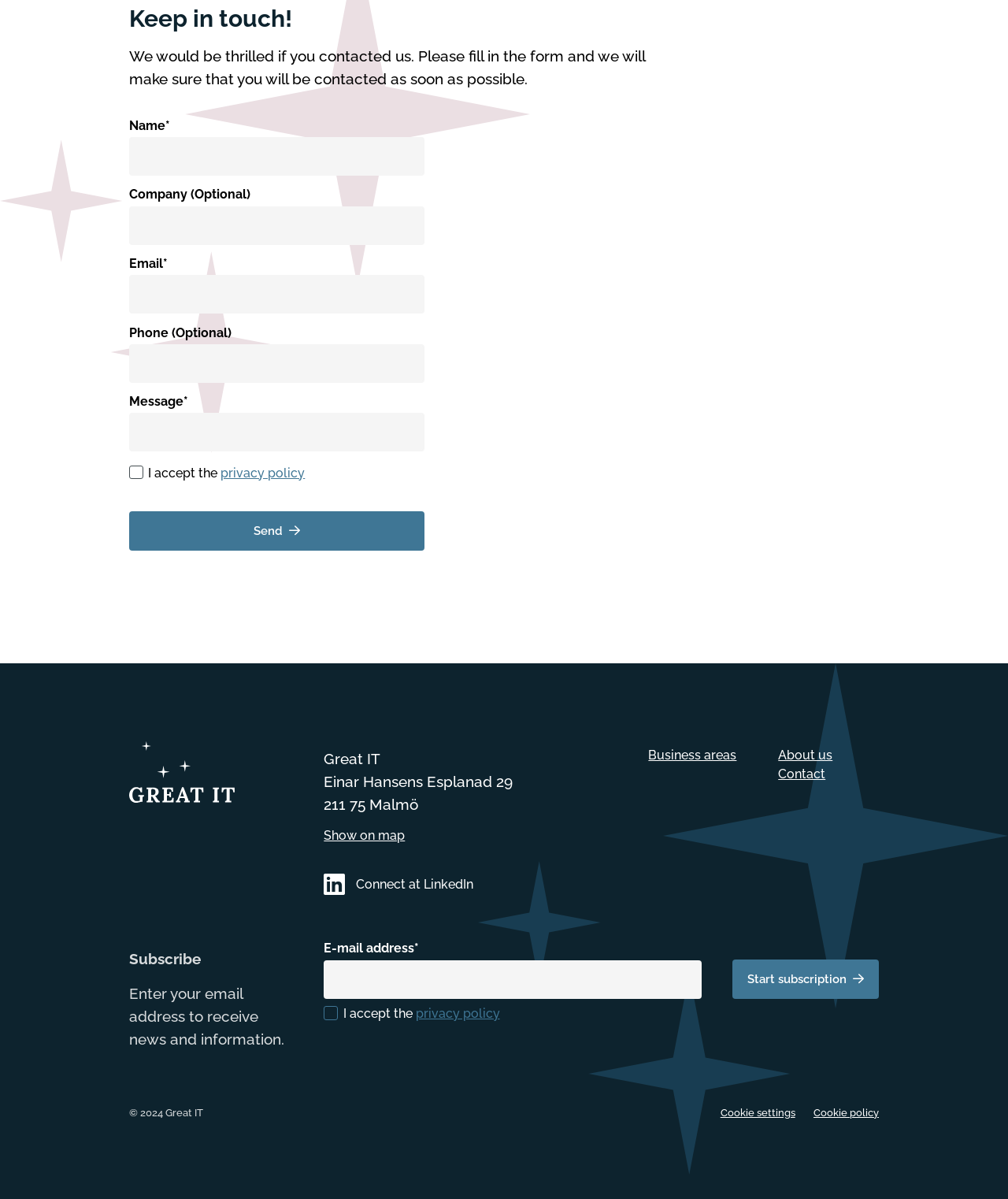What is the button text on the contact form?
Examine the image and provide an in-depth answer to the question.

The button on the contact form has the text 'Send' followed by an arrow symbol. This button is used to submit the contact form information.